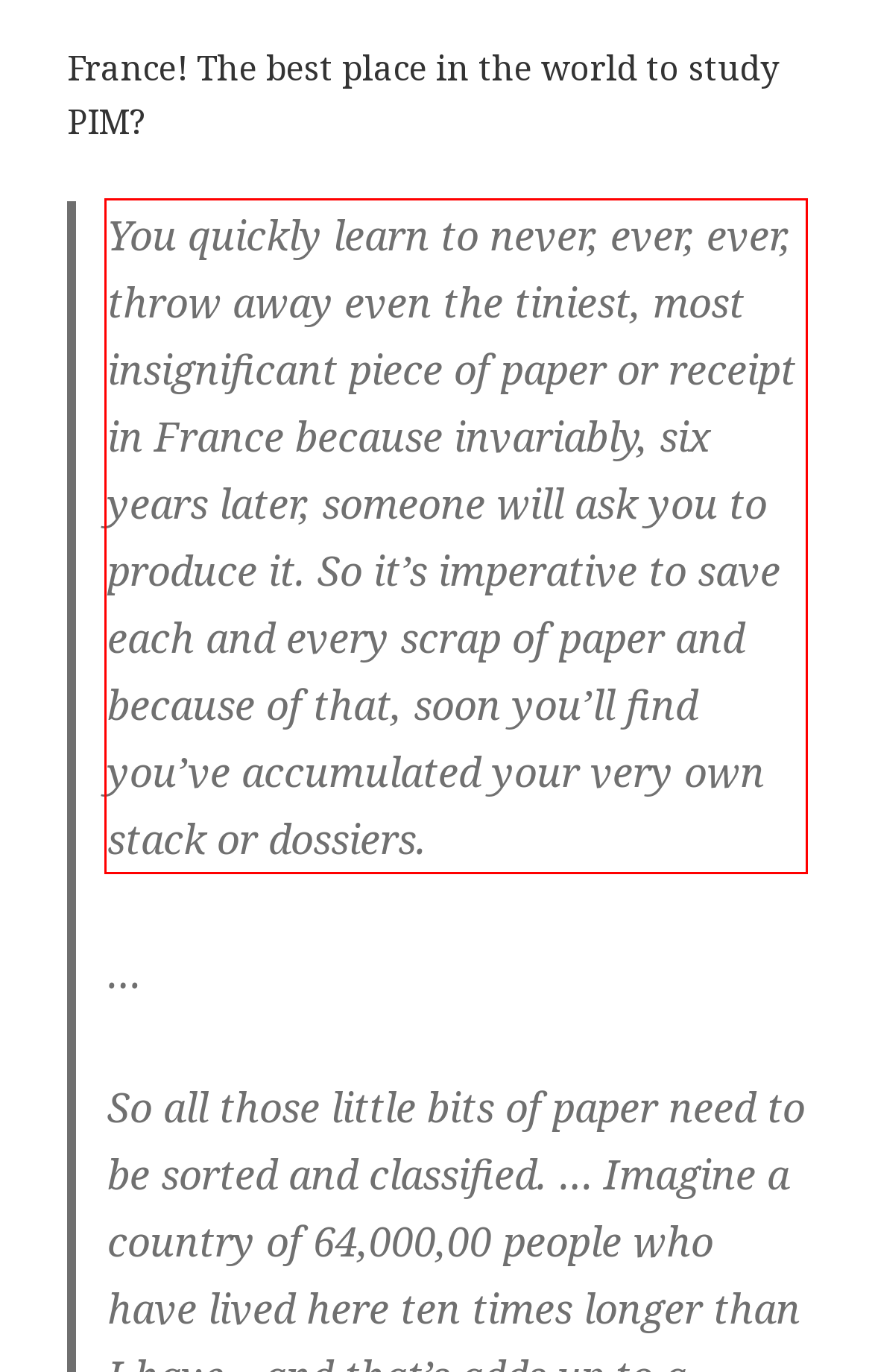Extract and provide the text found inside the red rectangle in the screenshot of the webpage.

You quickly learn to never, ever, ever, throw away even the tiniest, most insignificant piece of paper or receipt in France because invariably, six years later, someone will ask you to produce it. So it’s imperative to save each and every scrap of paper and because of that, soon you’ll find you’ve accumulated your very own stack or dossiers.